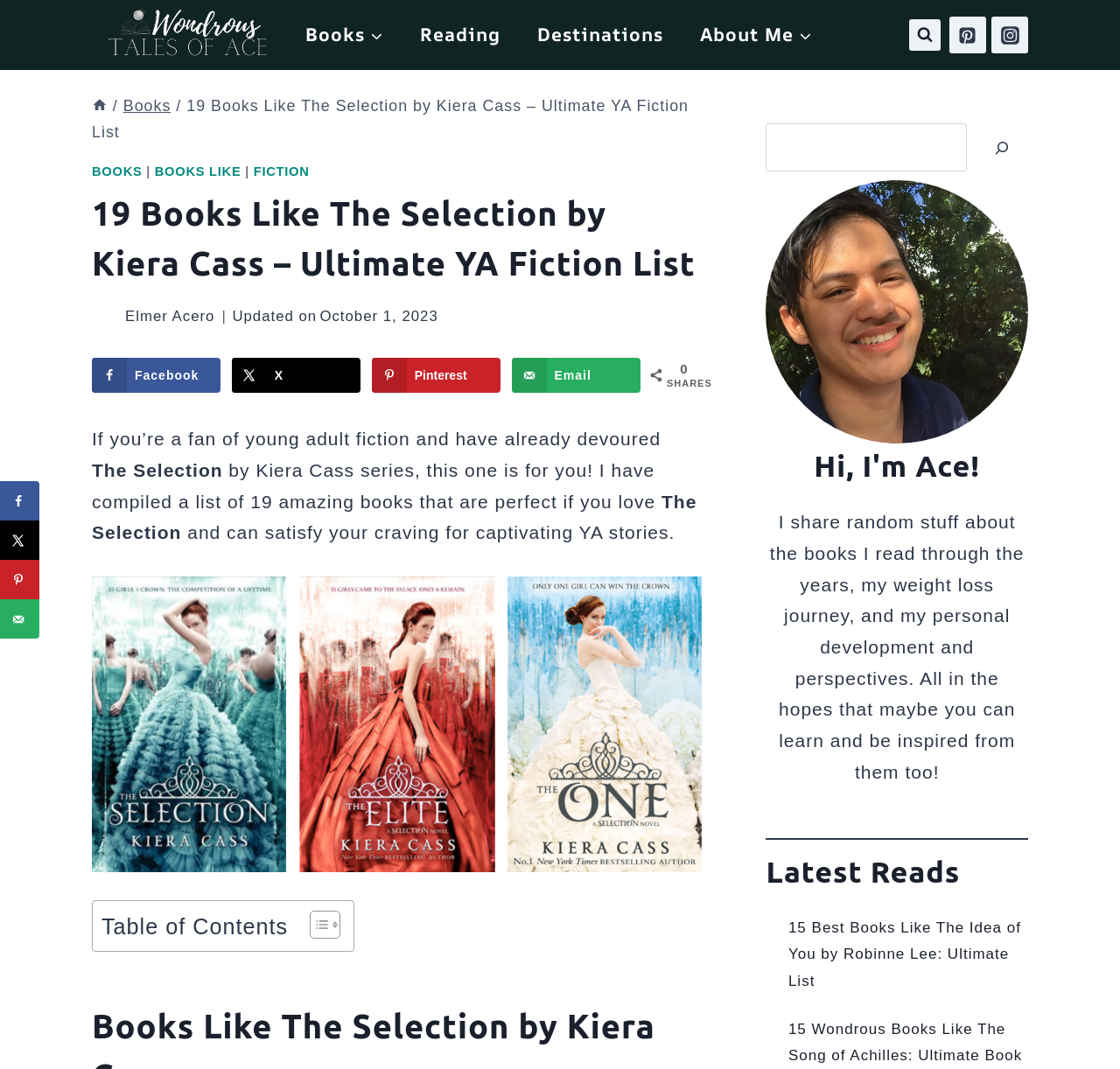What is the name of the author of the article?
Give a detailed response to the question by analyzing the screenshot.

I found the author's name by looking at the section where the article's metadata is displayed, which includes the author's name, 'Elmer Acero'.